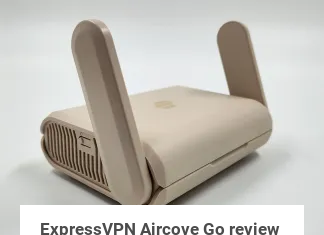Detail every aspect of the image in your description.

The image showcases the ExpressVPN Aircove Go, a compact wireless router designed for secure internet connectivity. The device features two prominent antennas, enhancing its signal strength and range, making it suitable for various online activities, especially in environments where privacy and security are a concern. The subdued beige color provides a sleek and modern aesthetic, making it an unobtrusive addition to any home or office setup. Below the image, the caption highlights that this is a review of the ExpressVPN Aircove Go, indicating a focus on its features, performance, and user experience.